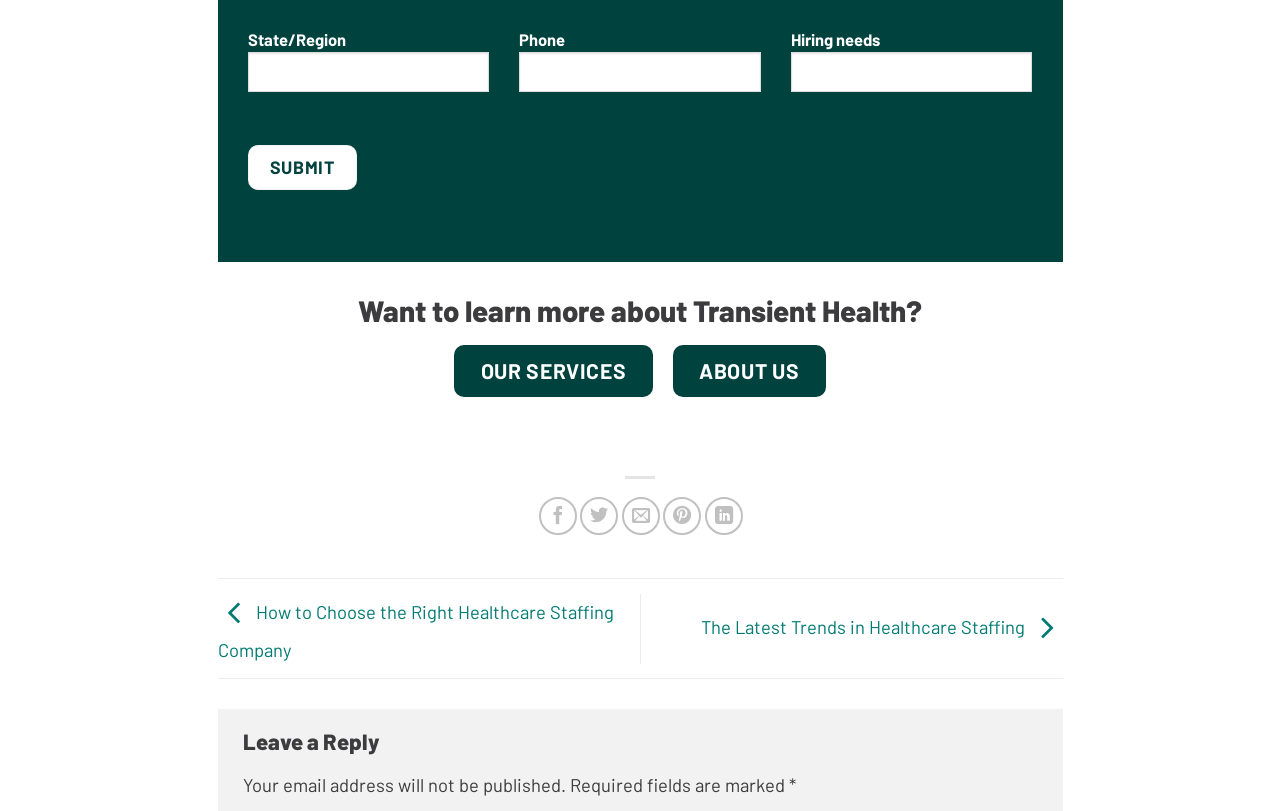Identify the bounding box coordinates of the element that should be clicked to fulfill this task: "Read about how to choose the right healthcare staffing company". The coordinates should be provided as four float numbers between 0 and 1, i.e., [left, top, right, bottom].

[0.17, 0.74, 0.479, 0.815]